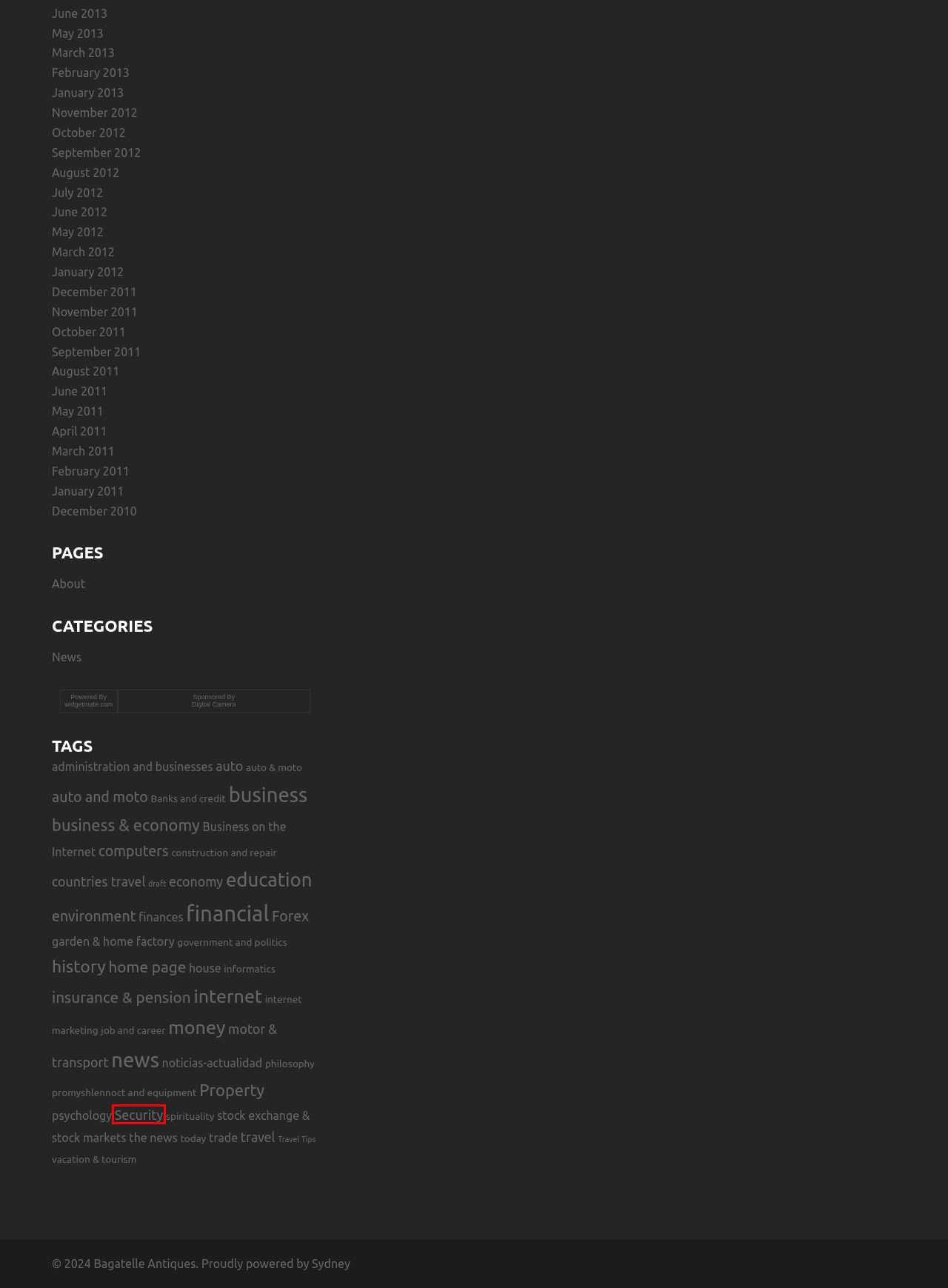Analyze the screenshot of a webpage featuring a red rectangle around an element. Pick the description that best fits the new webpage after interacting with the element inside the red bounding box. Here are the candidates:
A. news – Bagatelle Antiques
B. philosophy – Bagatelle Antiques
C. January 2011 – Bagatelle Antiques
D. Security – Bagatelle Antiques
E. August 2012 – Bagatelle Antiques
F. November 2012 – Bagatelle Antiques
G. March 2013 – Bagatelle Antiques
H. stock exchange & stock markets – Bagatelle Antiques

D